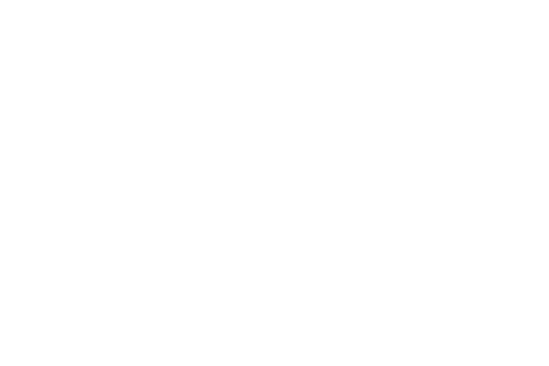What type of materials does the artist often incorporate?
Answer the question with a thorough and detailed explanation.

According to the caption, Vicky Browne's work often incorporates found materials to construct unique devices, emphasizing the intrinsic sound qualities of various objects.